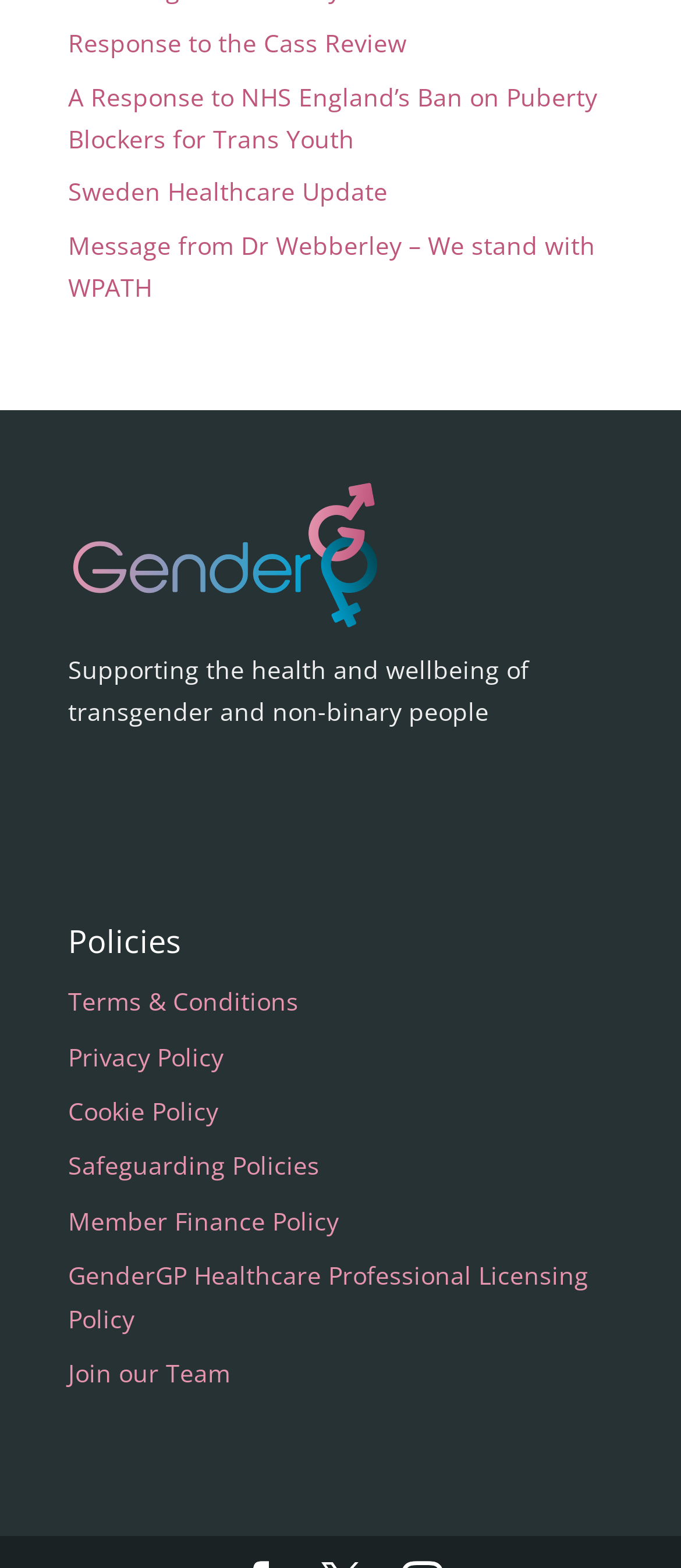Given the webpage screenshot and the description, determine the bounding box coordinates (top-left x, top-left y, bottom-right x, bottom-right y) that define the location of the UI element matching this description: Response to the Cass Review

[0.1, 0.017, 0.597, 0.038]